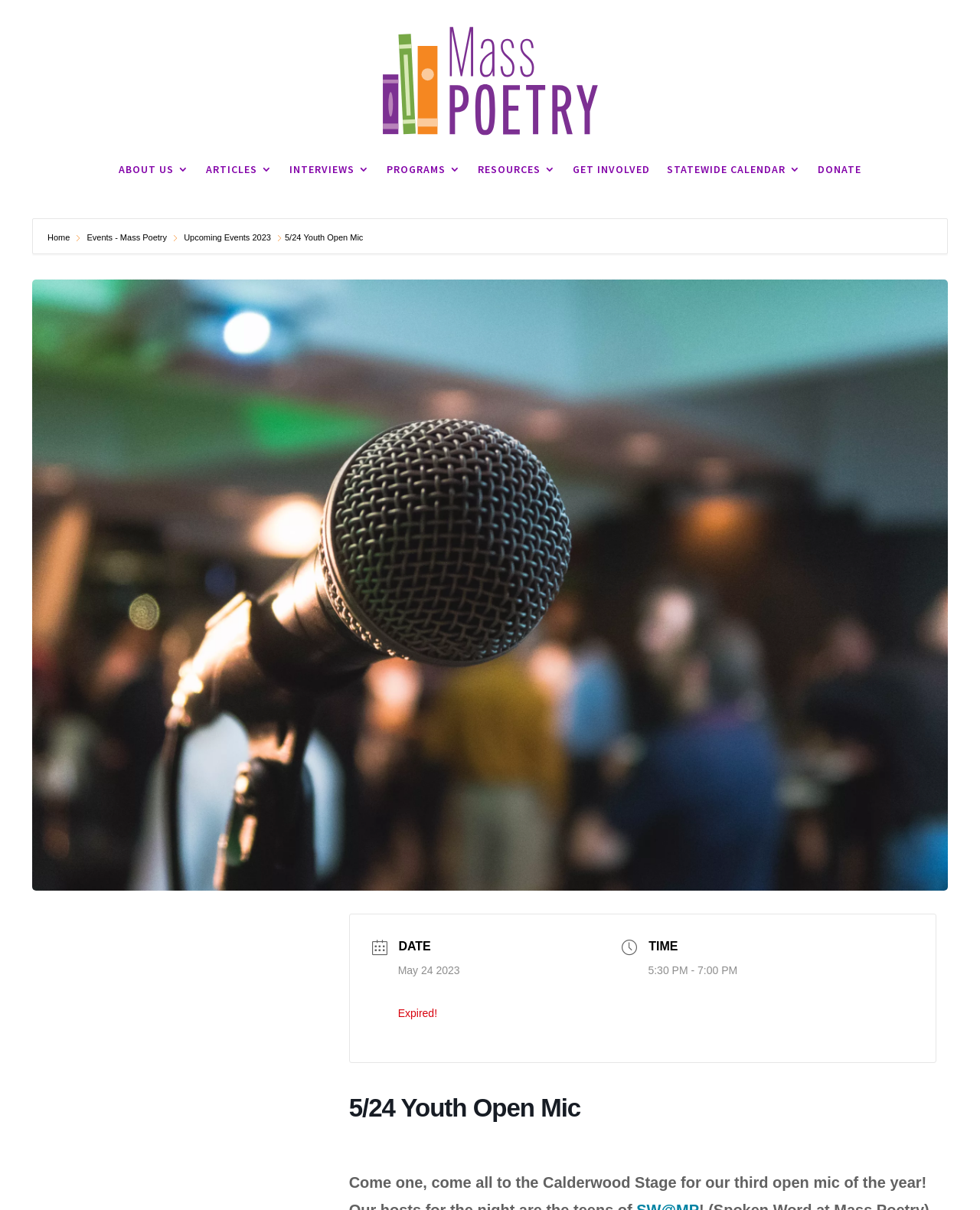Please specify the bounding box coordinates of the clickable section necessary to execute the following command: "donate".

[0.834, 0.116, 0.879, 0.164]